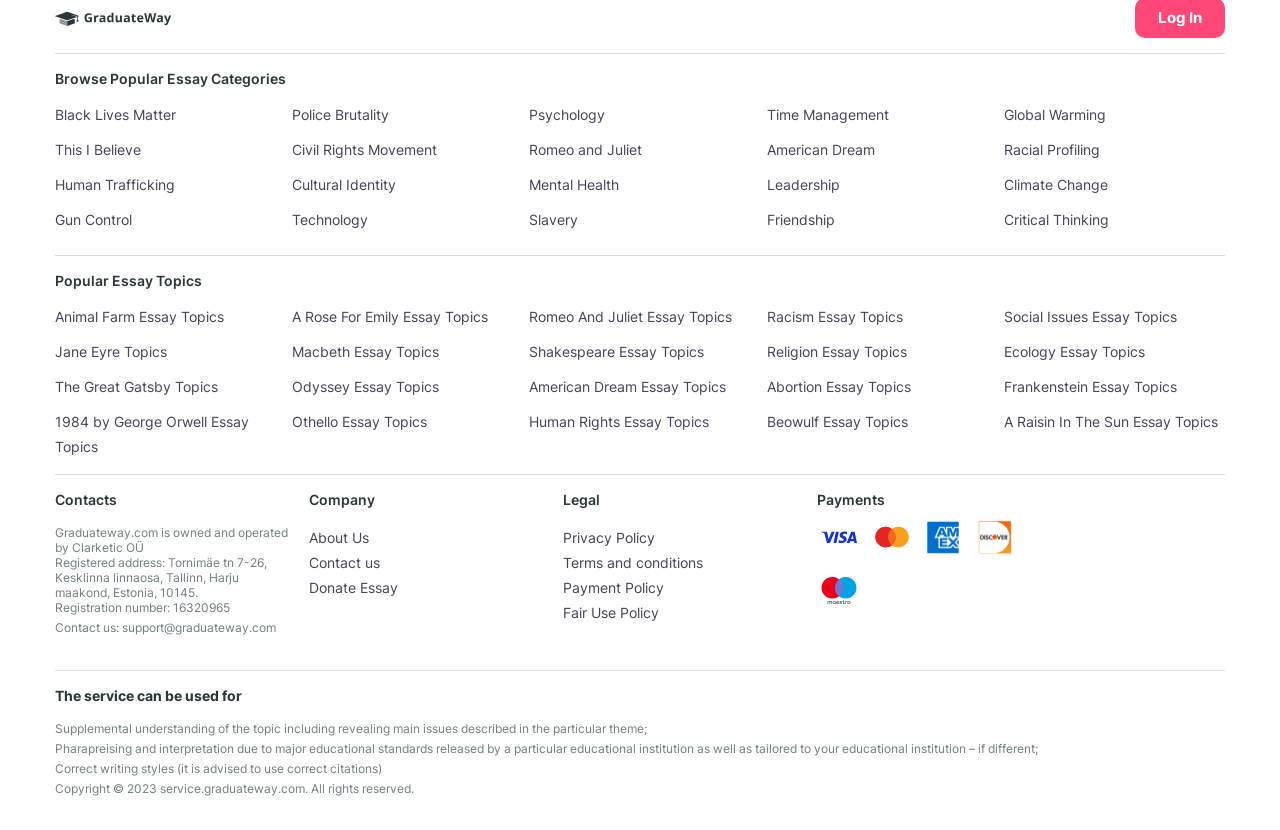What payment methods are accepted by the website?
Please respond to the question with a detailed and informative answer.

The payment methods are listed at the bottom of the webpage, and they are represented by image elements of the respective payment method logos.